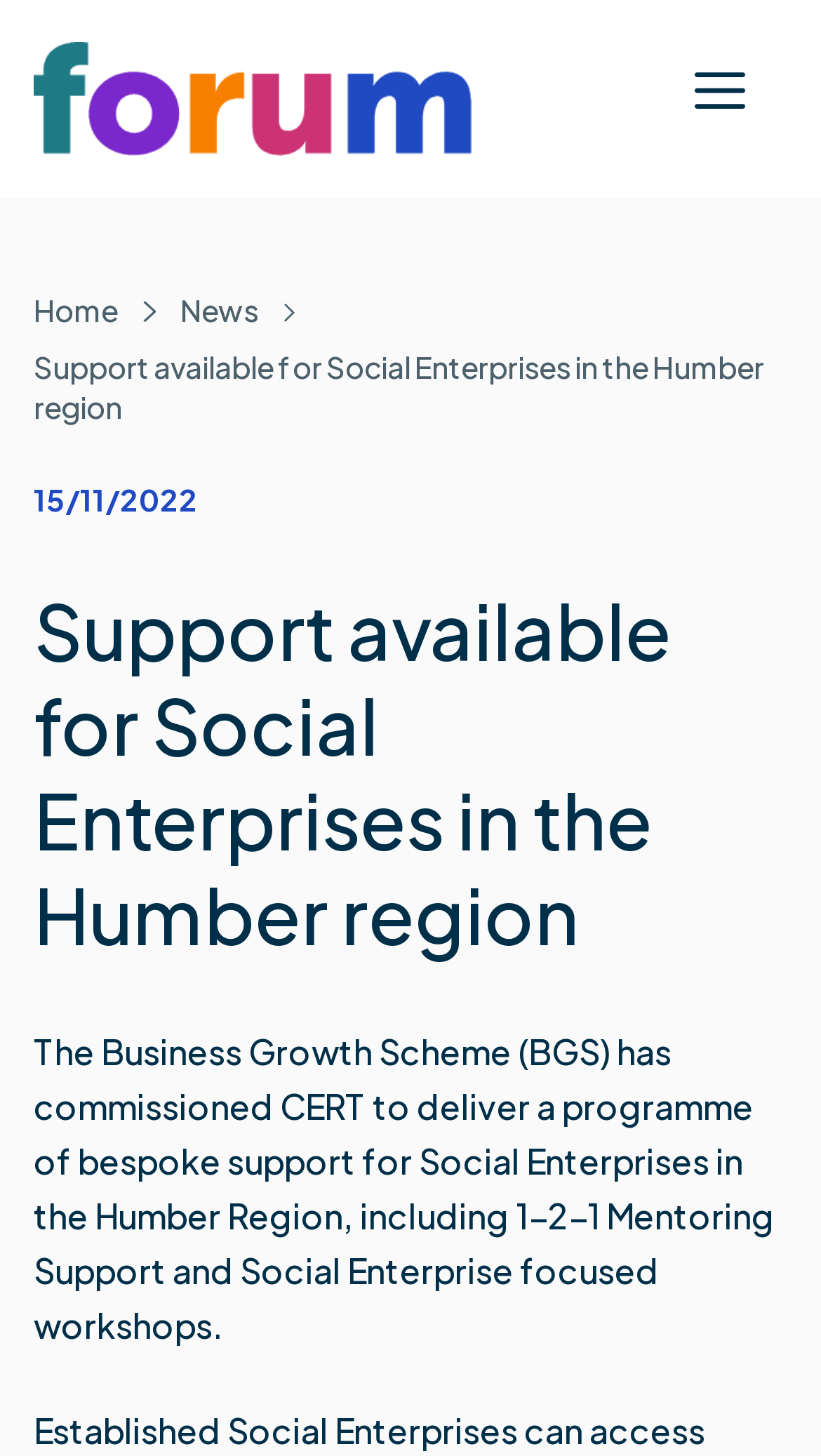What type of enterprises is the support available for?
Kindly offer a detailed explanation using the data available in the image.

Based on the webpage content, specifically the heading and the static text, it is clear that the support is available for Social Enterprises in the Humber Region.